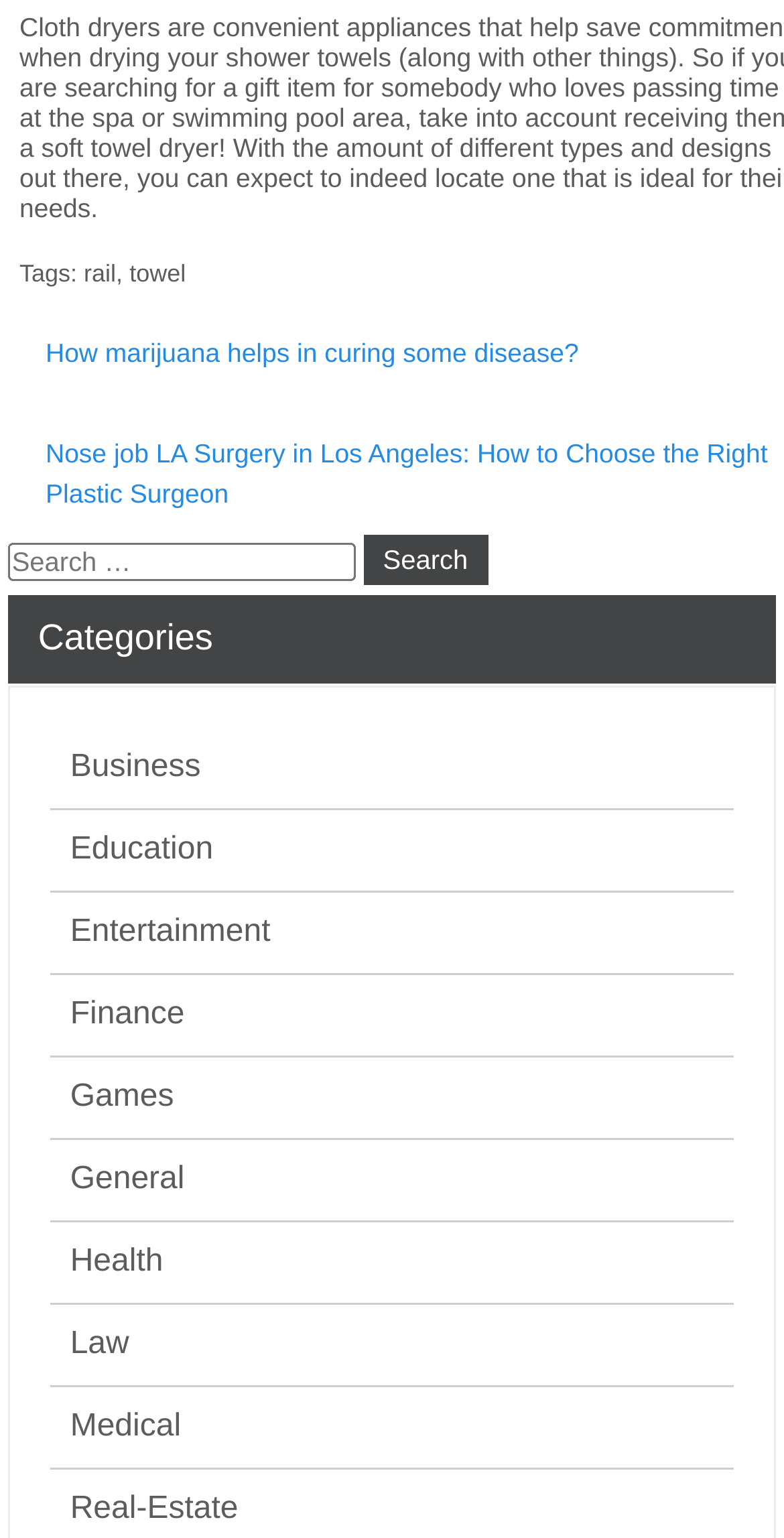Please identify the bounding box coordinates of the element's region that needs to be clicked to fulfill the following instruction: "Click on the 'rail' tag". The bounding box coordinates should consist of four float numbers between 0 and 1, i.e., [left, top, right, bottom].

[0.107, 0.169, 0.148, 0.187]